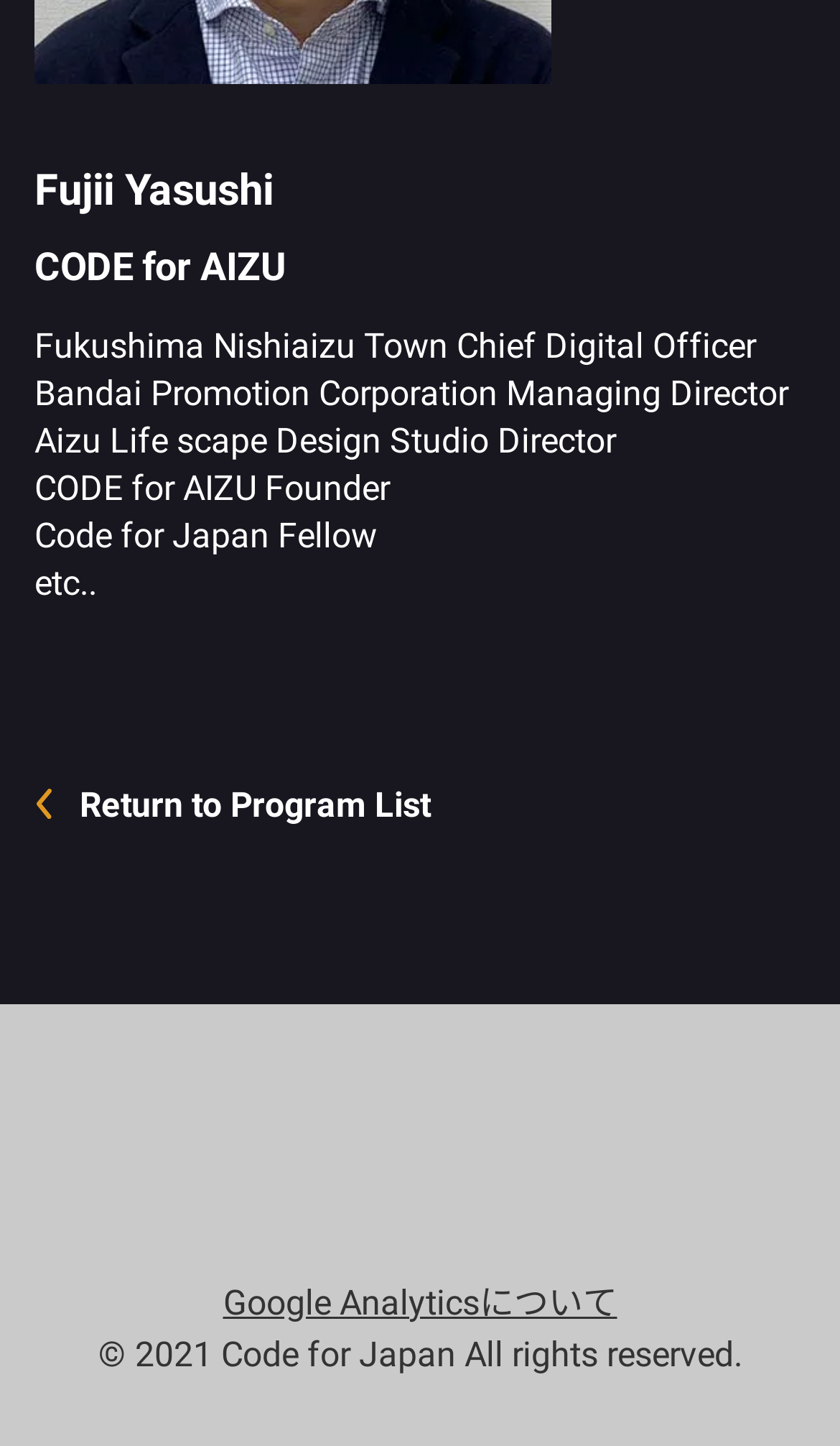What is the title of the organization?
Please craft a detailed and exhaustive response to the question.

The title of the organization is mentioned in the middle of the webpage, which is 'Code for Japan', and it is also a link.